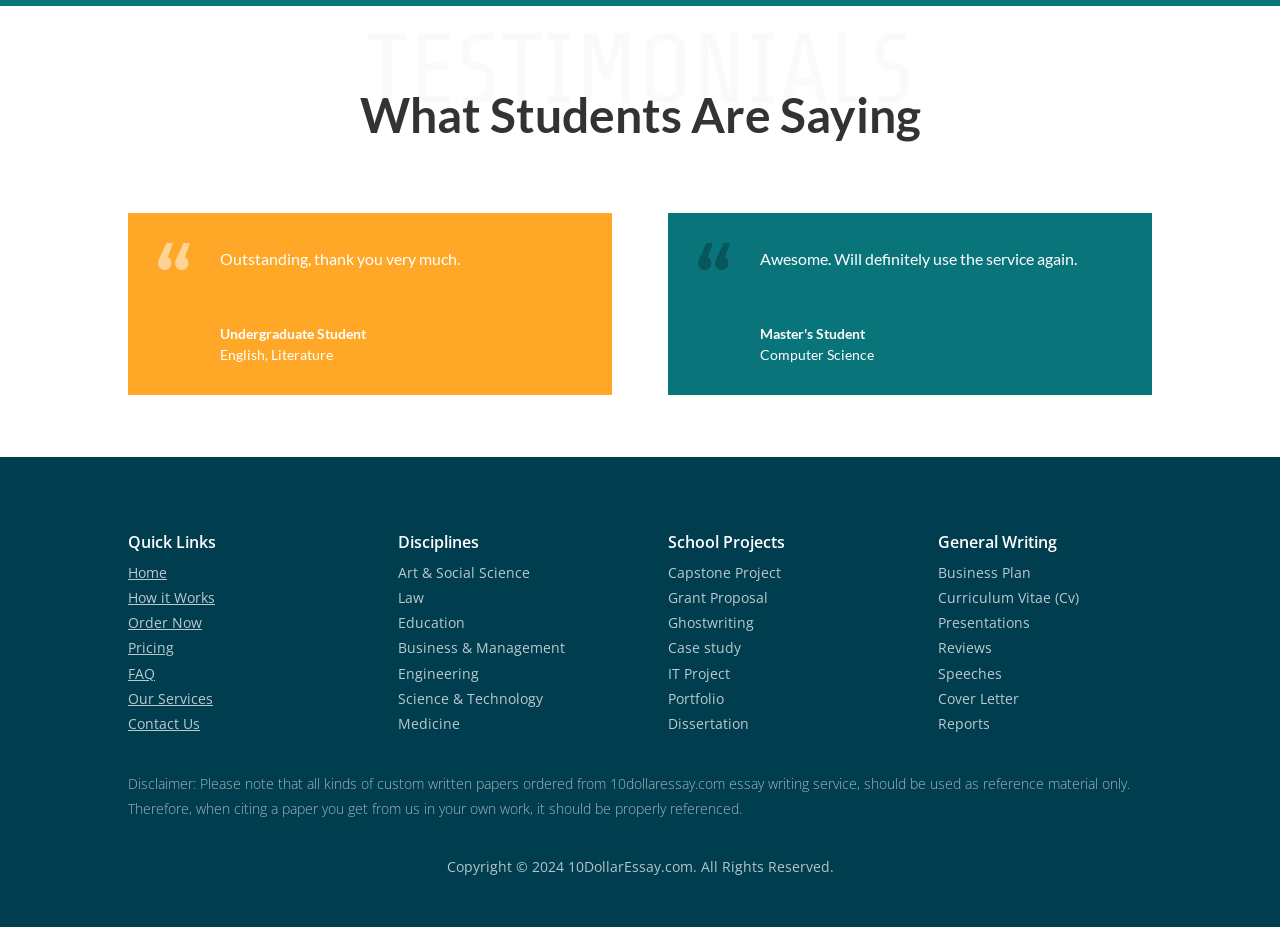Determine the bounding box coordinates of the clickable region to follow the instruction: "Click on 'Business & Management'".

[0.311, 0.689, 0.441, 0.709]